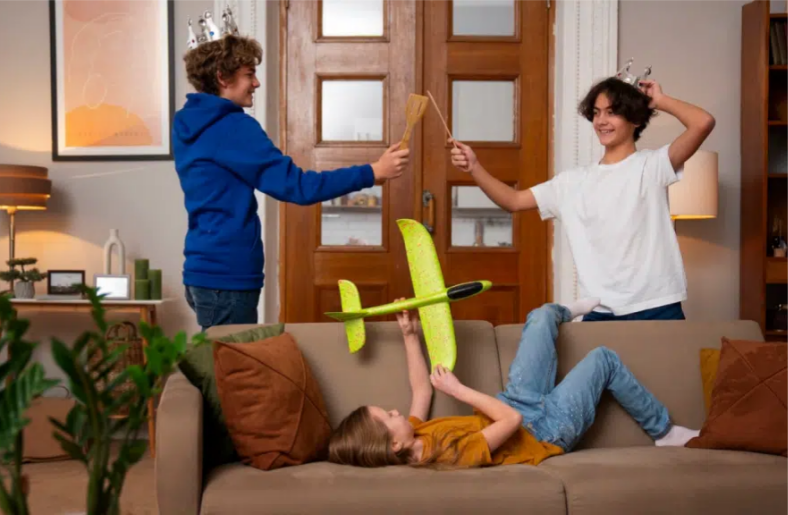What type of plants are present in the living room?
Please respond to the question with a detailed and well-explained answer.

The cozy living room setting features a mixture of leafy houseplants, which adds to the vibrant and whimsical atmosphere of childhood imagination and play. The presence of these plants creates a warm and inviting ambiance in the room.